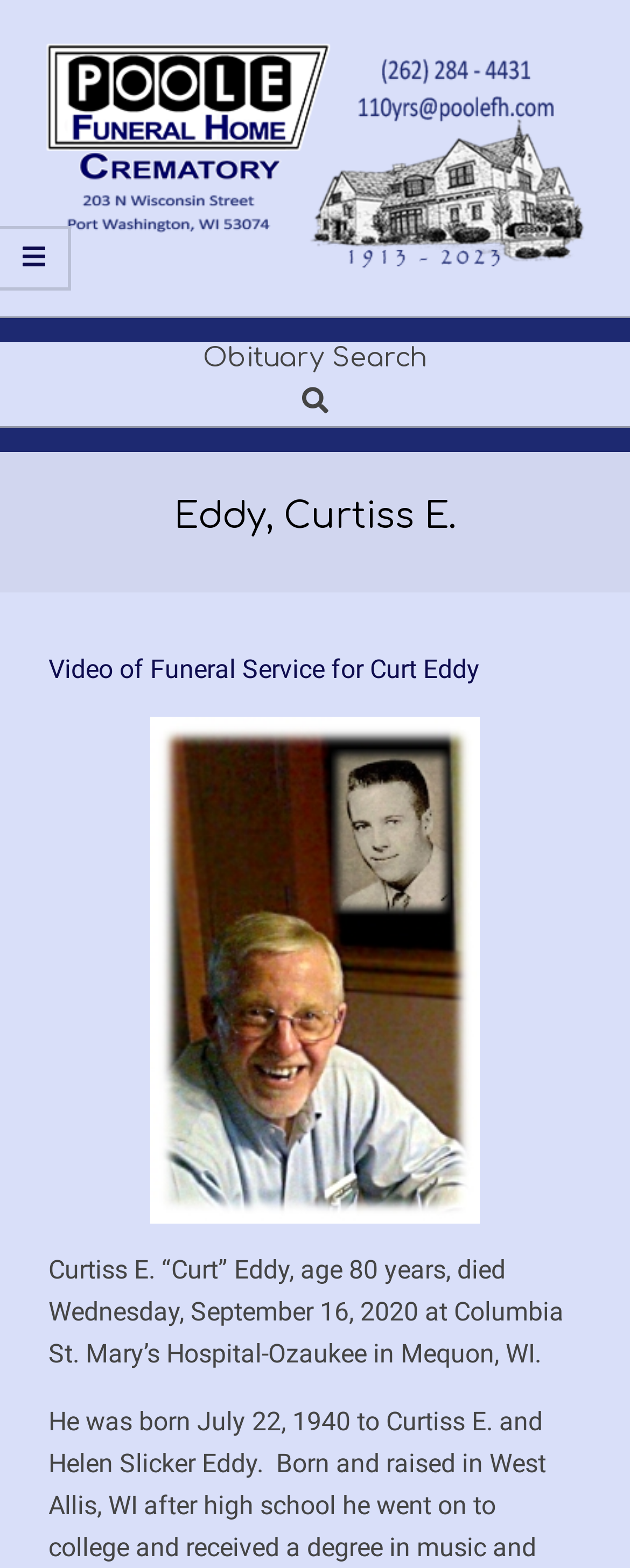Create a detailed narrative of the webpage’s visual and textual elements.

The webpage is dedicated to Curtiss E. Eddy, with a prominent heading displaying his name. At the top left corner, there is a link to "Poole Funeral Home" accompanied by an image with the same name. Below this, a larger text "POOLE FUNERAL HOME" is centered. 

On the left side, there is a small icon represented by a Unicode character, and below it, a heading "Obituary Search" is positioned. Next to the heading, a search box with a placeholder text "Type Search Term …" is located.

The main content of the page is focused on Curtiss E. Eddy, with a heading displaying his name. Below this heading, there is a link to a "Video of Funeral Service for Curt Eddy". To the right of the link, a figure is positioned, although it does not have a description. A paragraph of text provides more information about Curtiss E. Eddy, stating his age, date of death, and location.